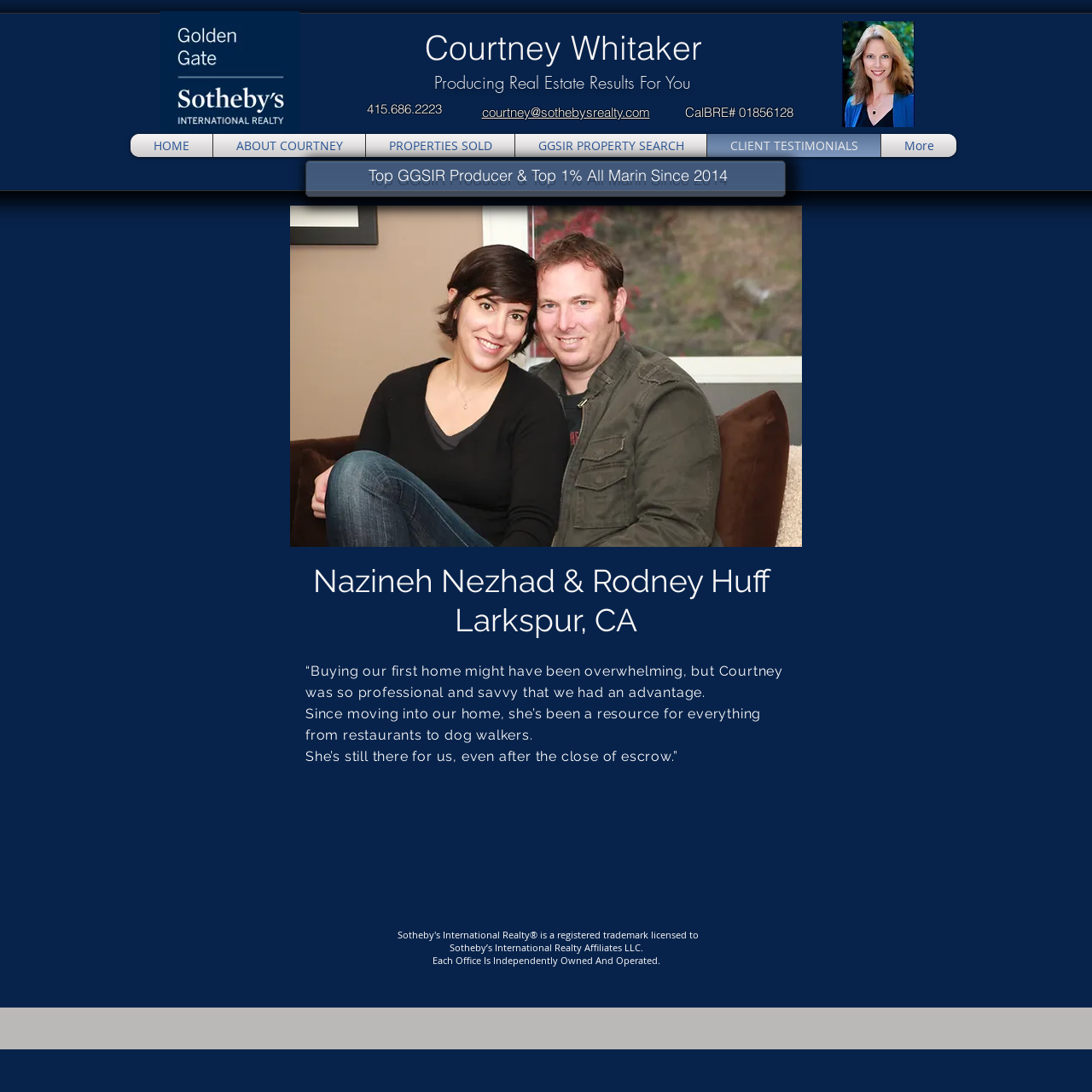Given the content of the image, can you provide a detailed answer to the question?
What is Courtney Whitaker's profession?

Based on the webpage, Courtney Whitaker is a real estate agent, as indicated by the heading 'Producing Real Estate Results For You' and the presence of a CalBRE# (California Bureau of Real Estate) license number.